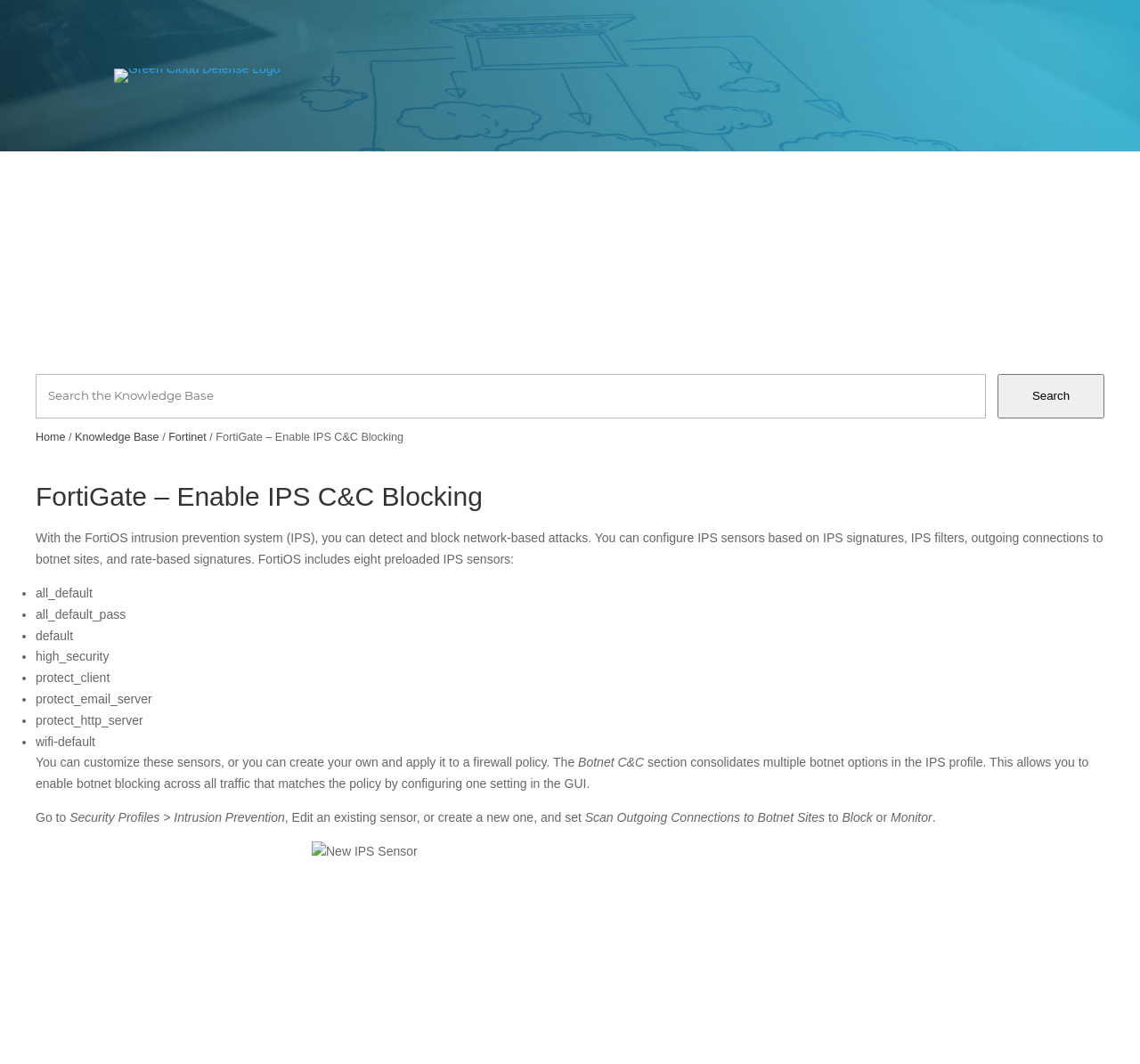What is the 'Botnet C&C' section used for?
Refer to the image and provide a one-word or short phrase answer.

Enable botnet blocking